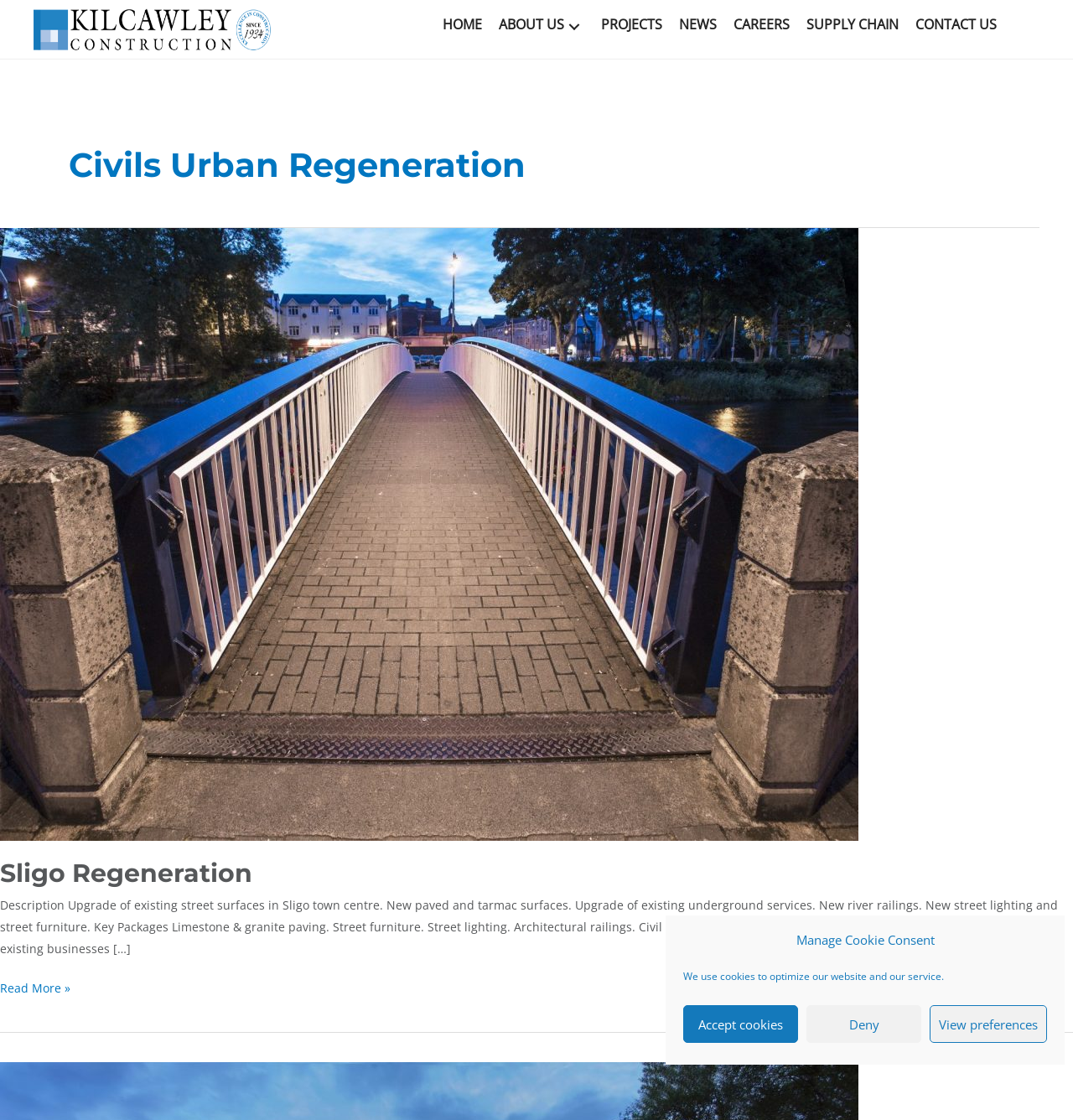Give a detailed explanation of the elements present on the webpage.

The webpage is about Civils Urban Regeneration, a service provided by Kilcawley Construction. At the top right corner, there is a dialog box for managing cookie consent, which contains a message about using cookies to optimize the website and service. Below this dialog box, there are three buttons: "Accept cookies", "Deny", and "View preferences".

On the top left corner, there is a small logo of Kilcawley Construction. Below the logo, there is a main navigation menu with six links: "HOME", "ABOUT US", "PROJECTS", "NEWS", "CAREERS", and "CONTACT US". The "ABOUT US" link has a submenu.

The main content of the webpage is divided into sections. The first section has a heading "Civils Urban Regeneration" and a brief description of the service. Below this section, there is a link to the company's website.

The second section has a heading "Sligo Regeneration" and describes a specific project, including the upgrade of existing street surfaces, new paved and tarmac surfaces, and other details. There is also a link to read more about the project.

Overall, the webpage provides an overview of Civils Urban Regeneration and its services, with a focus on a specific project in Sligo.